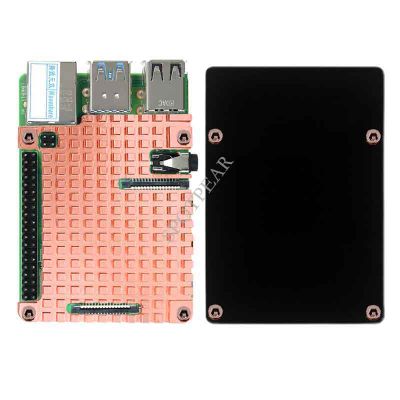Please answer the following question using a single word or phrase: 
What is the purpose of the copper heatsink?

Optimal heat dissipation